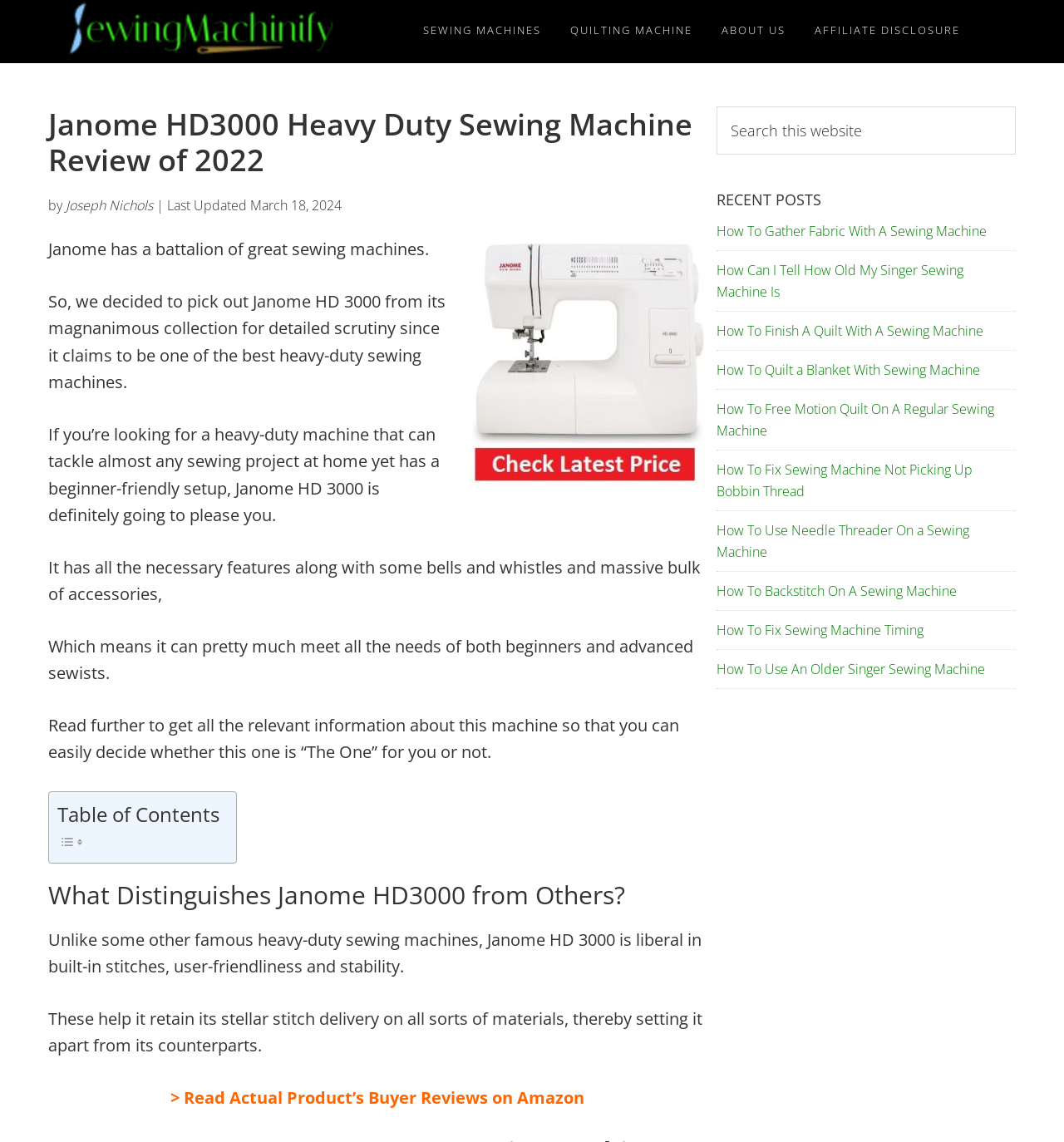Explain in detail what is displayed on the webpage.

This webpage is a review of the Janome HD3000 Heavy Duty Sewing Machine. At the top, there are three "Skip to" links, followed by a navigation menu with four main links: "SEWING MACHINES", "QUILTING MACHINE", "ABOUT US", and "AFFILIATE DISCLOSURE". Below the navigation menu, there is a header section with the title "Janome HD3000 Heavy Duty Sewing Machine Review of 2022" and a brief description of the author and the last updated date.

The main content of the webpage is divided into several sections. The first section introduces the Janome HD3000 sewing machine, highlighting its features and benefits. There is a large image of the machine in this section. The text describes the machine's ability to tackle various sewing projects and its beginner-friendly setup.

The next section is a table of contents, which lists the topics covered in the review. Below the table of contents, there is a heading "What Distinguishes Janome HD3000 from Others?" followed by two paragraphs of text that discuss the machine's unique features, such as its built-in stitches, user-friendliness, and stability.

There is also a call-to-action link to read actual buyer reviews on Amazon. On the right side of the webpage, there is a primary sidebar with a search box, recent posts, and several links to other sewing-related articles. The recent posts section lists eight links to articles with titles such as "How To Gather Fabric With A Sewing Machine" and "How To Fix Sewing Machine Timing".